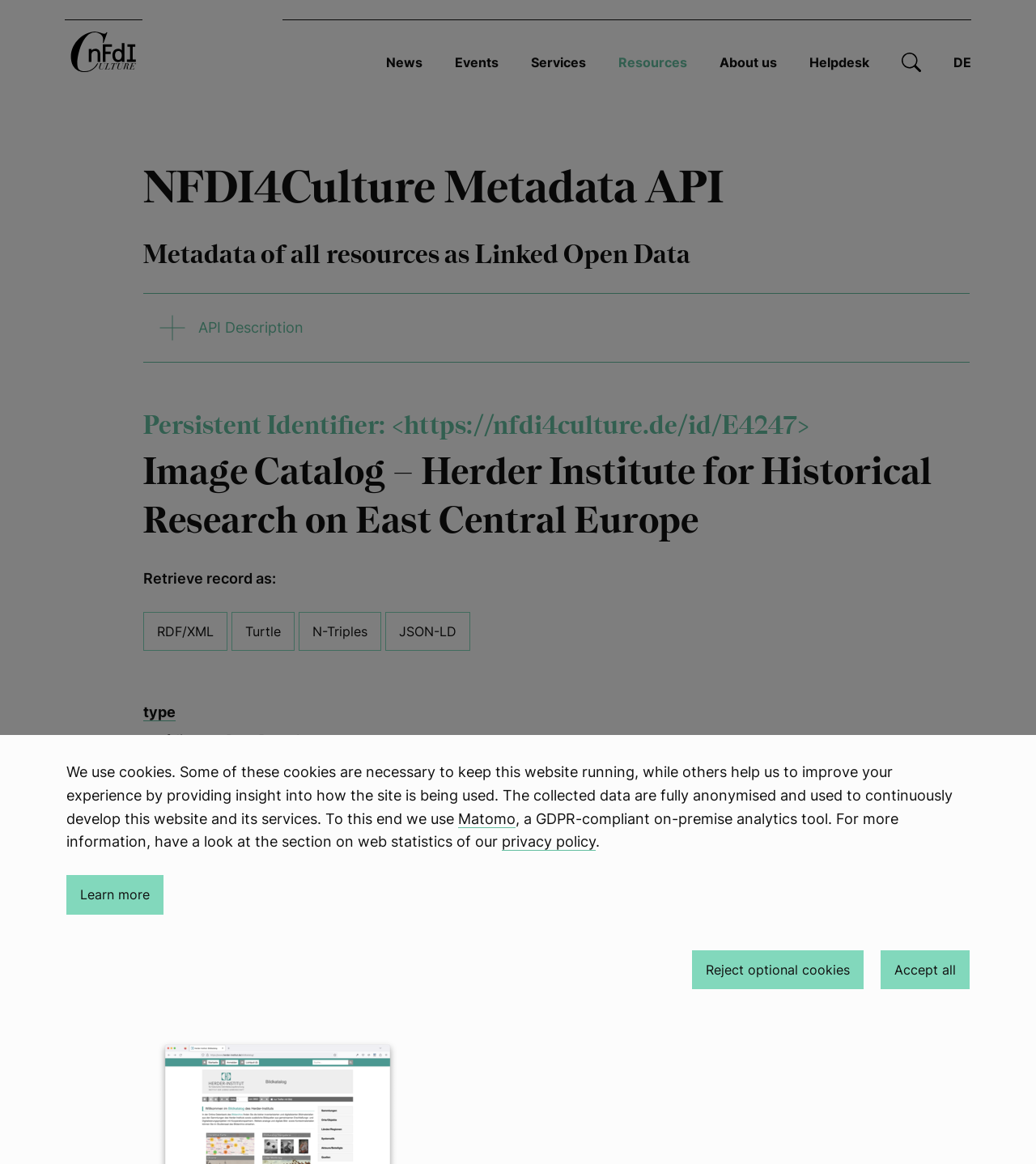Answer the question with a brief word or phrase:
What is the URL of the image catalog?

https://www.herder-institut.de/bildkatalog/